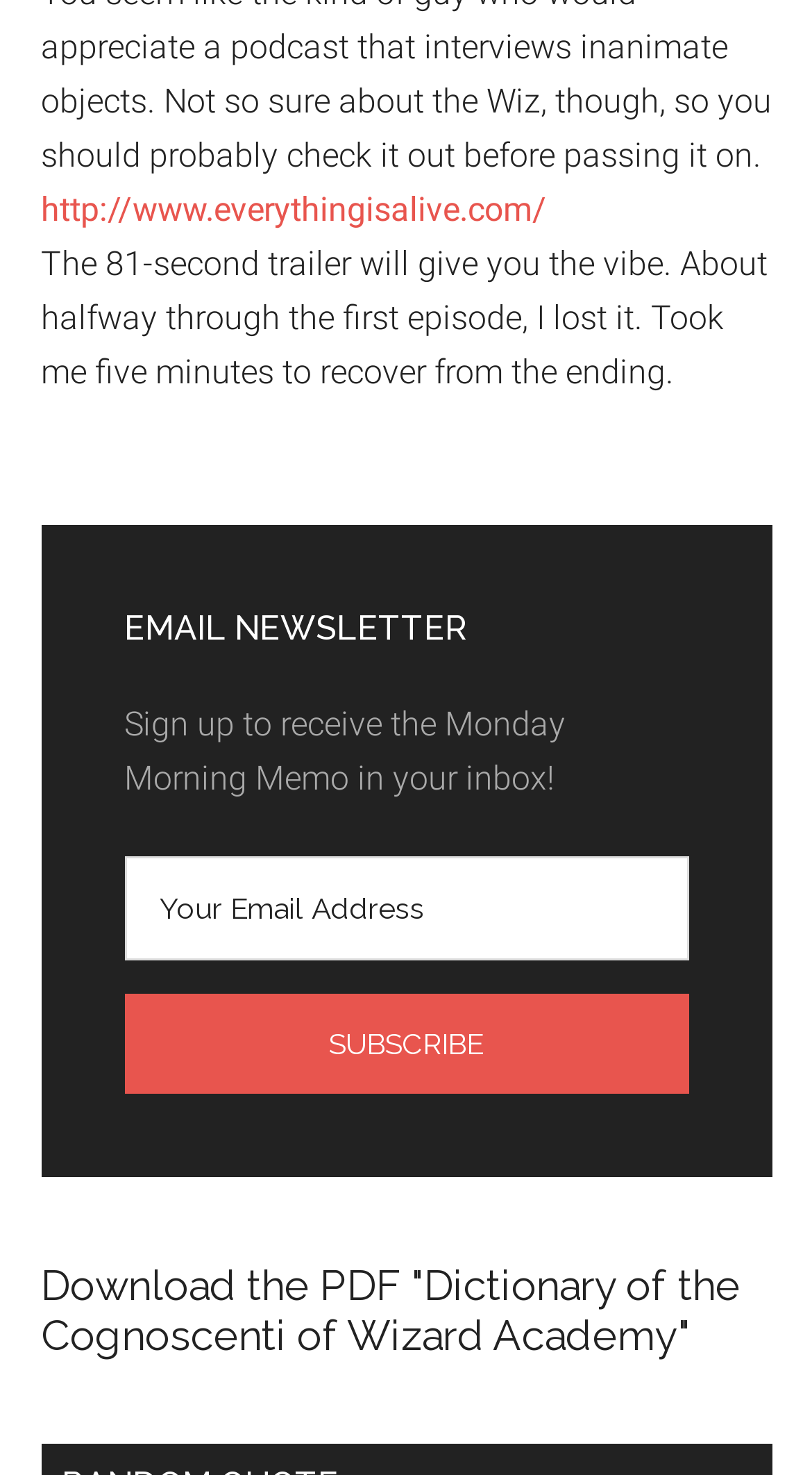From the screenshot, find the bounding box of the UI element matching this description: "value="Subscribe"". Supply the bounding box coordinates in the form [left, top, right, bottom], each a float between 0 and 1.

[0.153, 0.674, 0.847, 0.742]